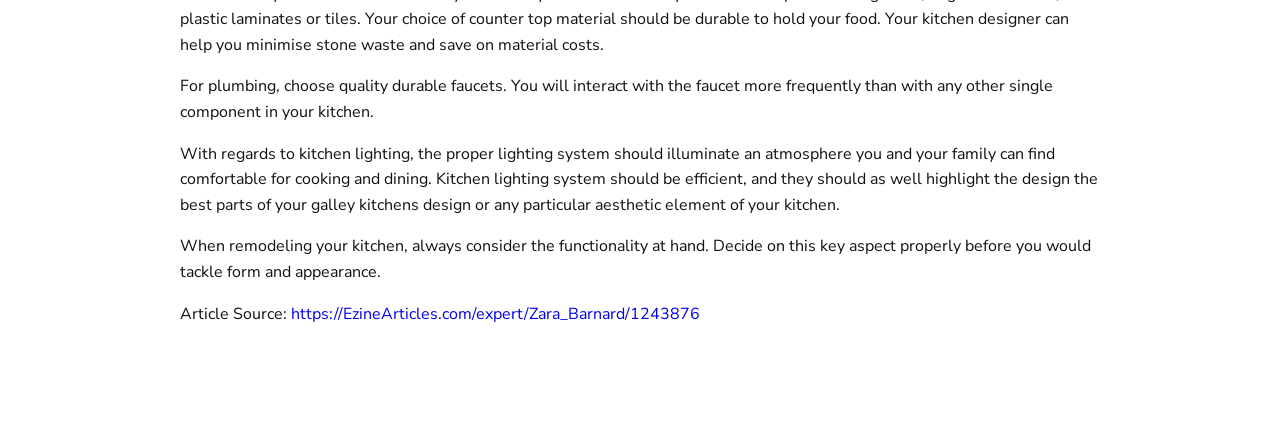Extract the bounding box coordinates for the UI element described by the text: "https://EzineArticles.com/expert/Zara_Barnard/1243876". The coordinates should be in the form of [left, top, right, bottom] with values between 0 and 1.

[0.227, 0.683, 0.547, 0.733]